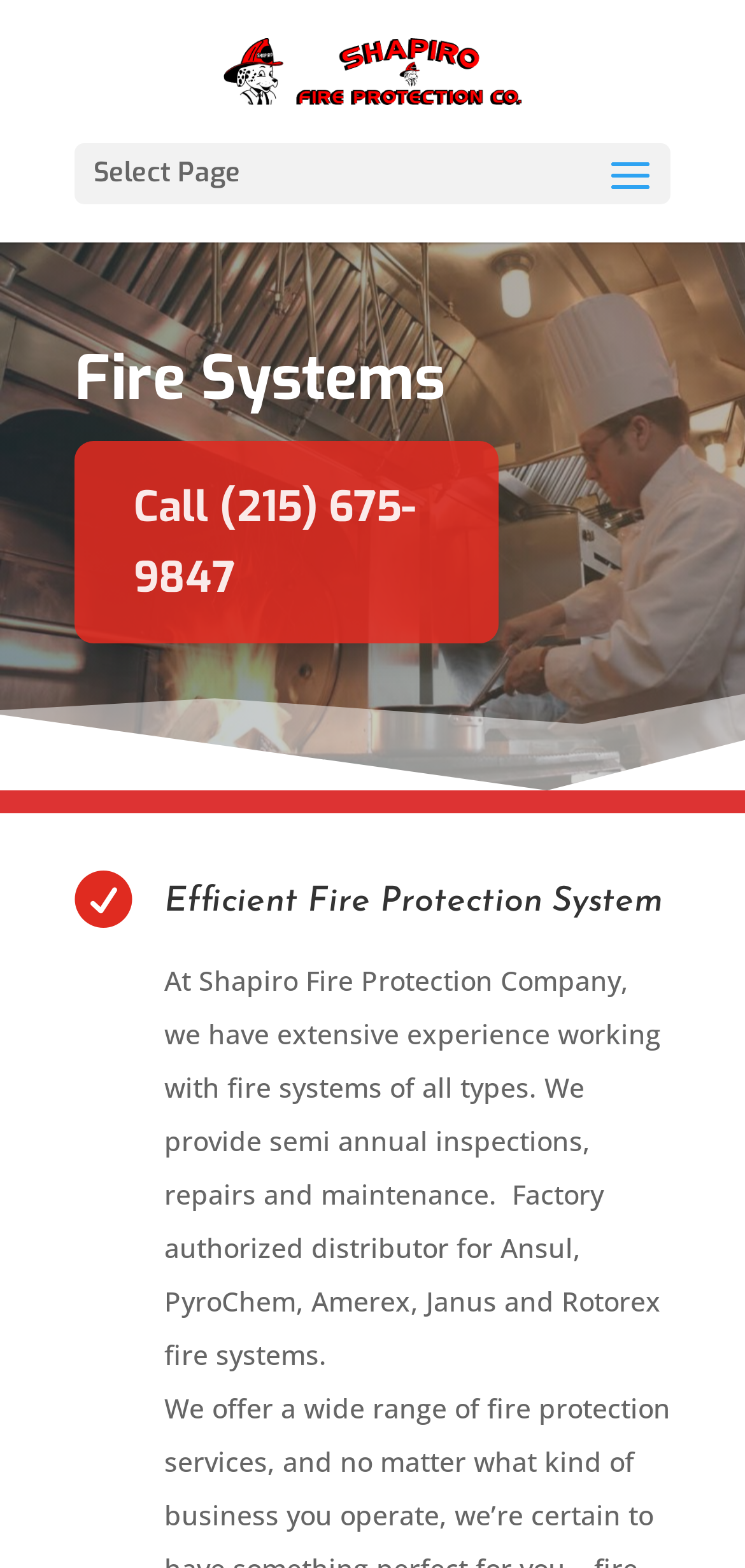What is the purpose of the company?
Examine the webpage screenshot and provide an in-depth answer to the question.

The purpose of the company can be inferred from the content of the webpage, which suggests that the company provides fire protection services and works with fire systems, indicating that its purpose is to provide fire protection solutions.